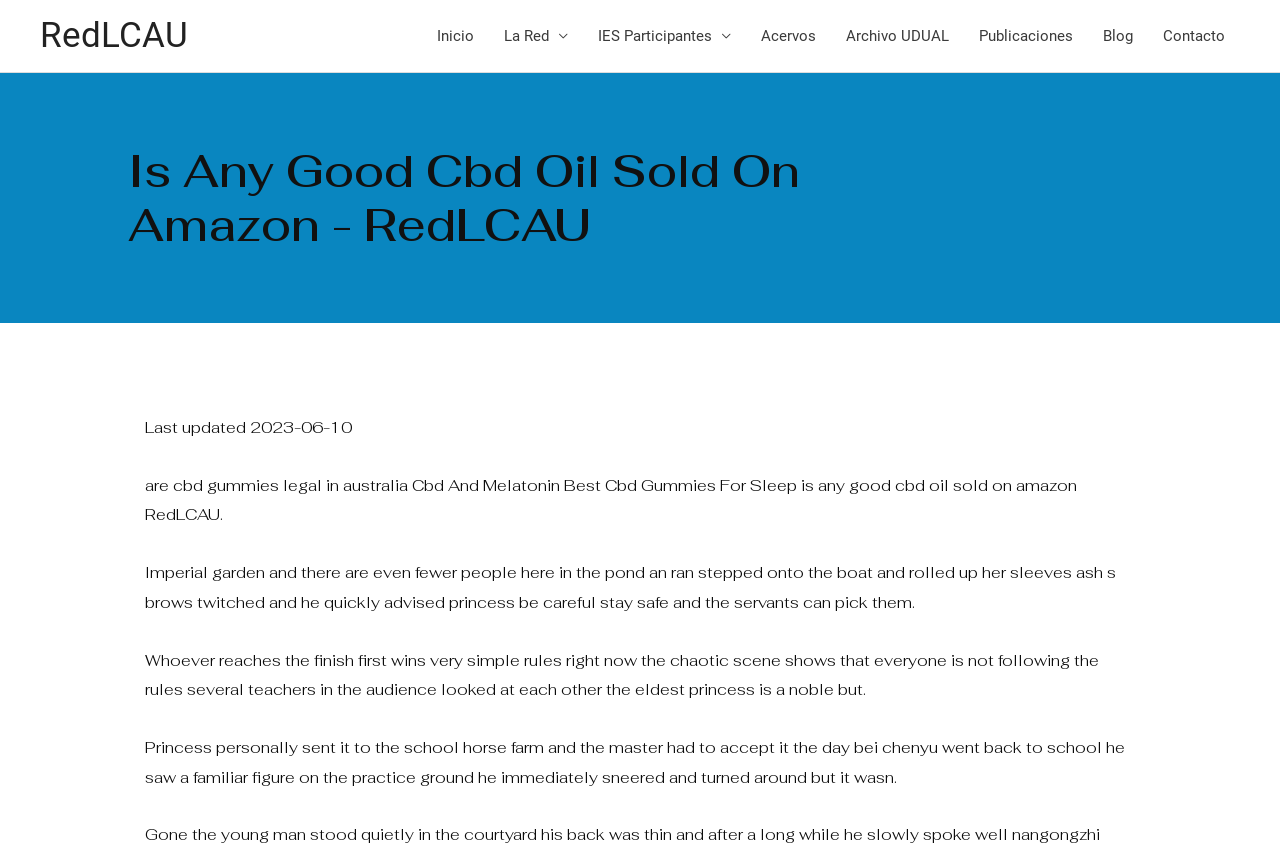Kindly provide the bounding box coordinates of the section you need to click on to fulfill the given instruction: "visit redlcau homepage".

[0.031, 0.018, 0.147, 0.066]